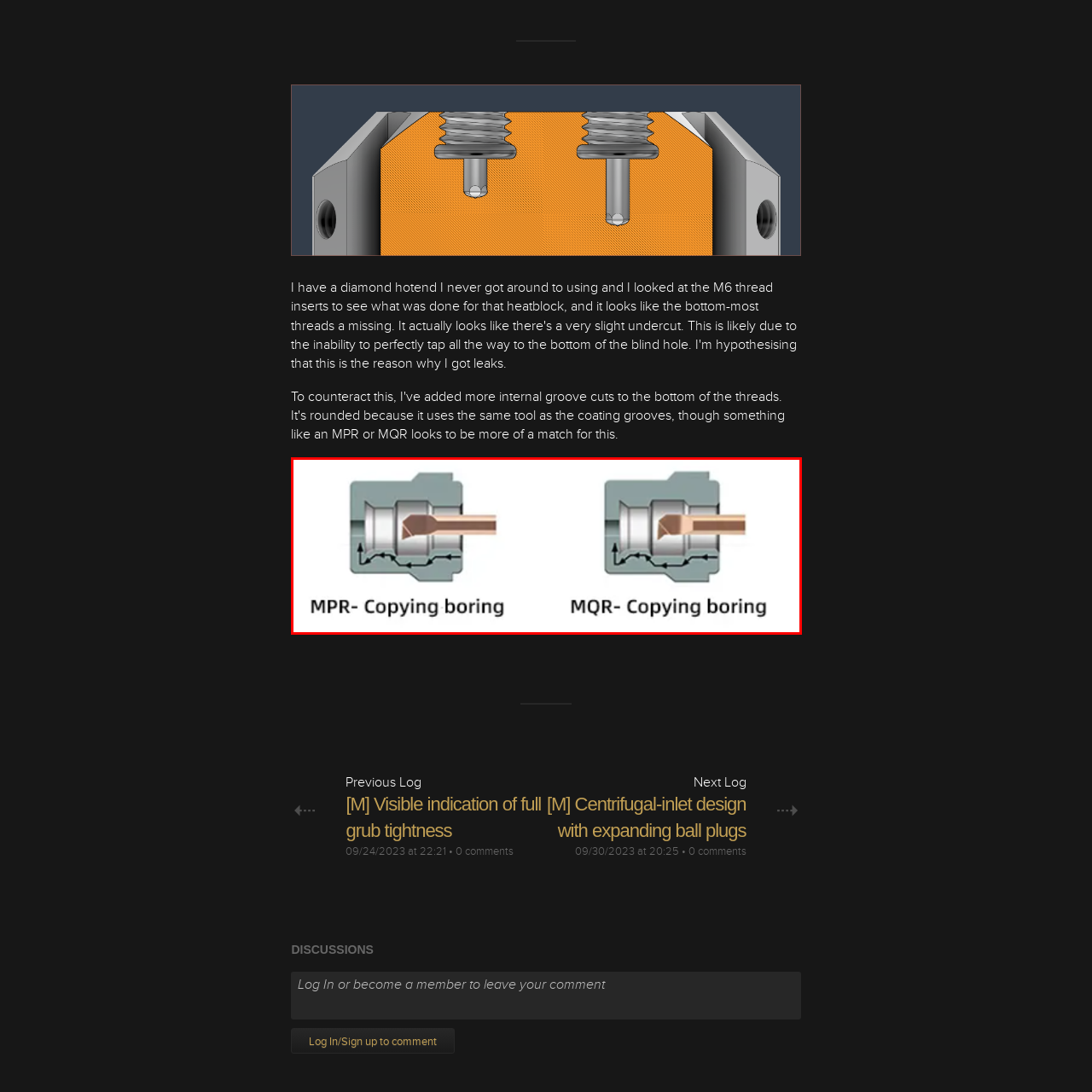Concentrate on the image section marked by the red rectangle and answer the following question comprehensively, using details from the image: What is the difference between MPR and MQR tools?

The difference between MPR and MQR tools lies in their design complexity, with the MPR tool featuring a straightforward design and the MQR tool incorporating a more complex configuration, suggesting enhanced capabilities or variations in operation.